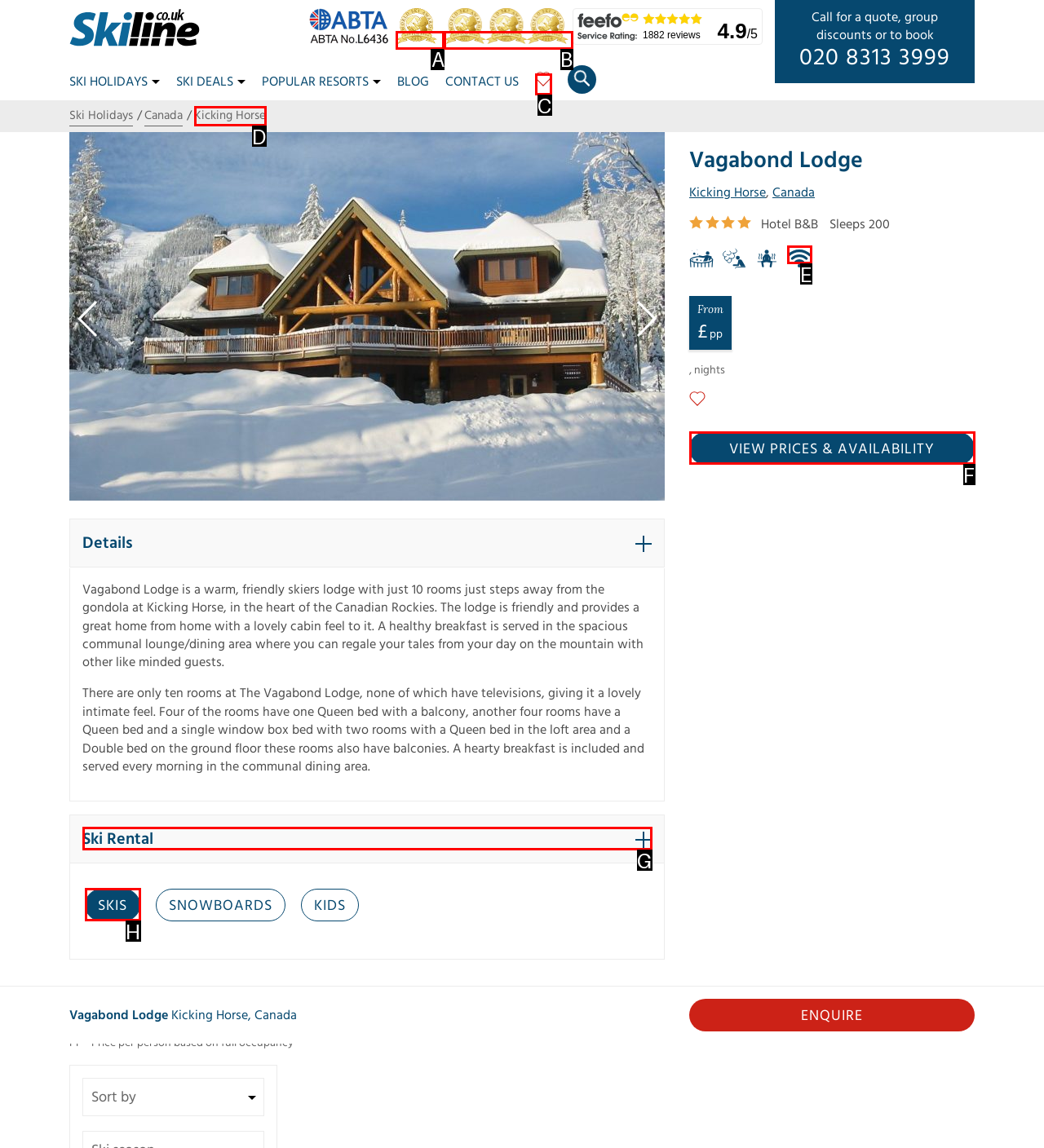Decide which HTML element to click to complete the task: Explore 'Kicking Horse' resort Provide the letter of the appropriate option.

D